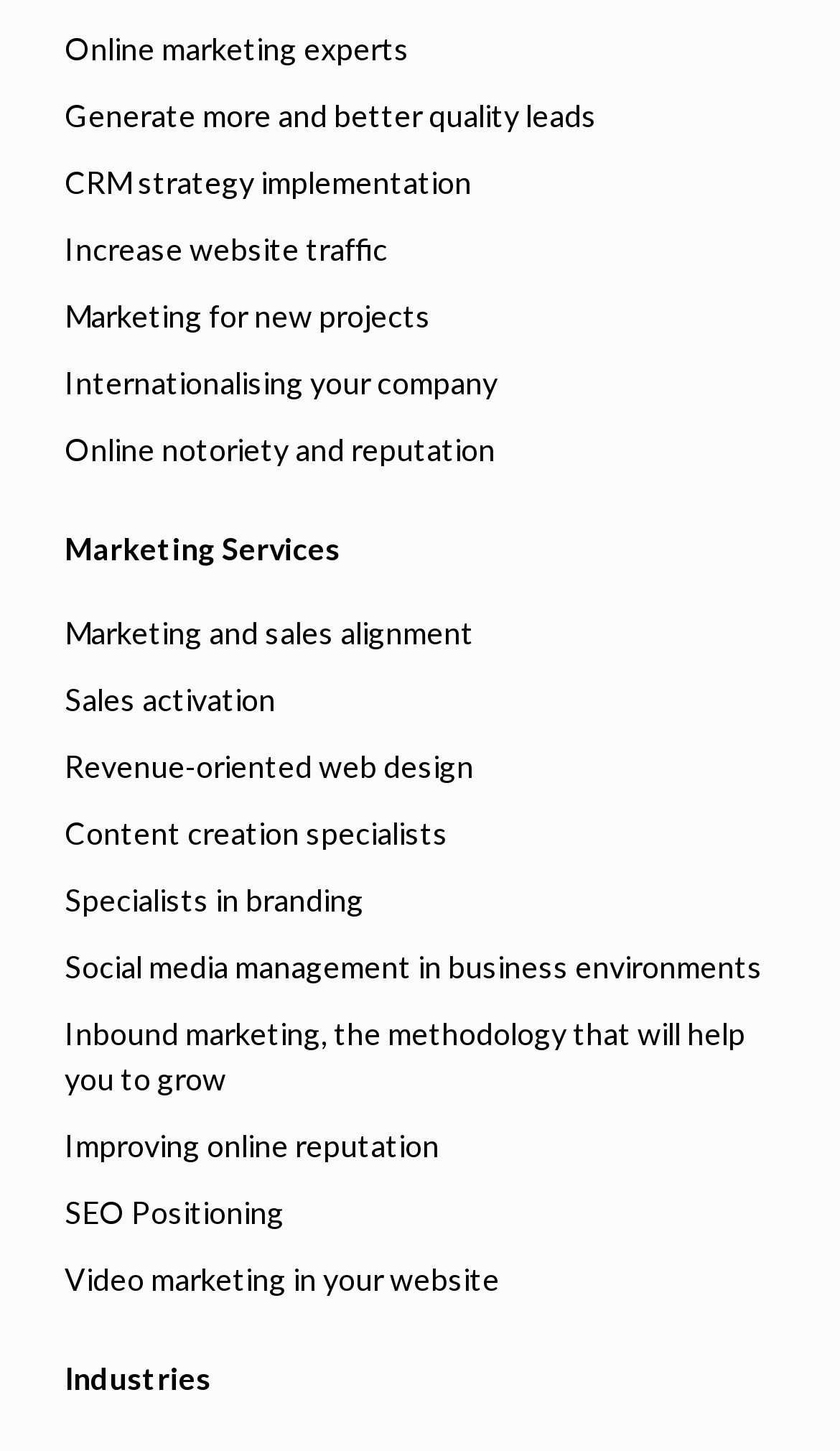Determine the coordinates of the bounding box that should be clicked to complete the instruction: "Go to Documentation". The coordinates should be represented by four float numbers between 0 and 1: [left, top, right, bottom].

None